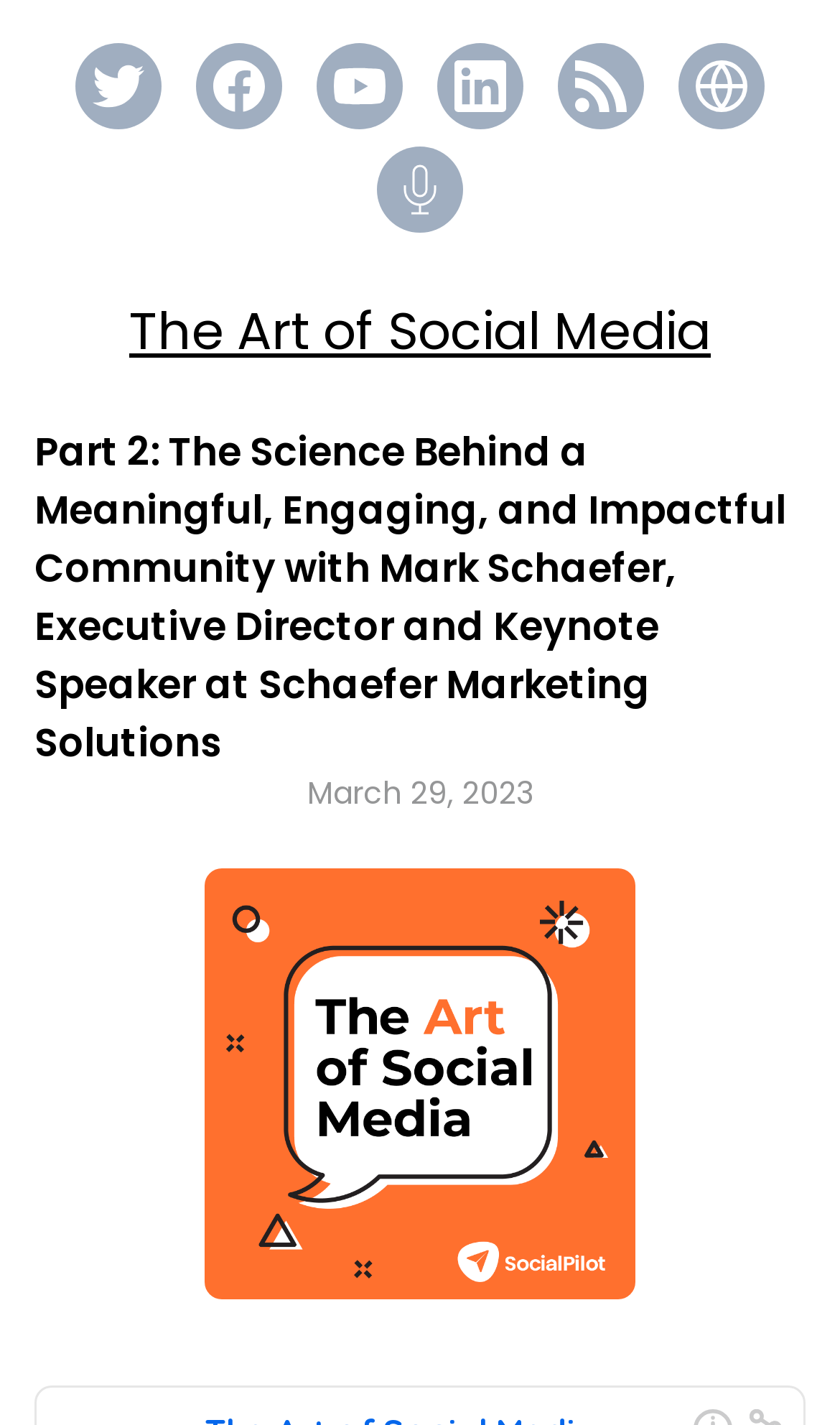What is the topic of the community discussed?
Ensure your answer is thorough and detailed.

I found the answer by reading the static text 'Part 2: The Science Behind a Meaningful, Engaging, and Impactful Community with Mark Schaefer, Executive Director and Keynote Speaker at Schaefer Marketing Solutions' which describes the topic of the community.